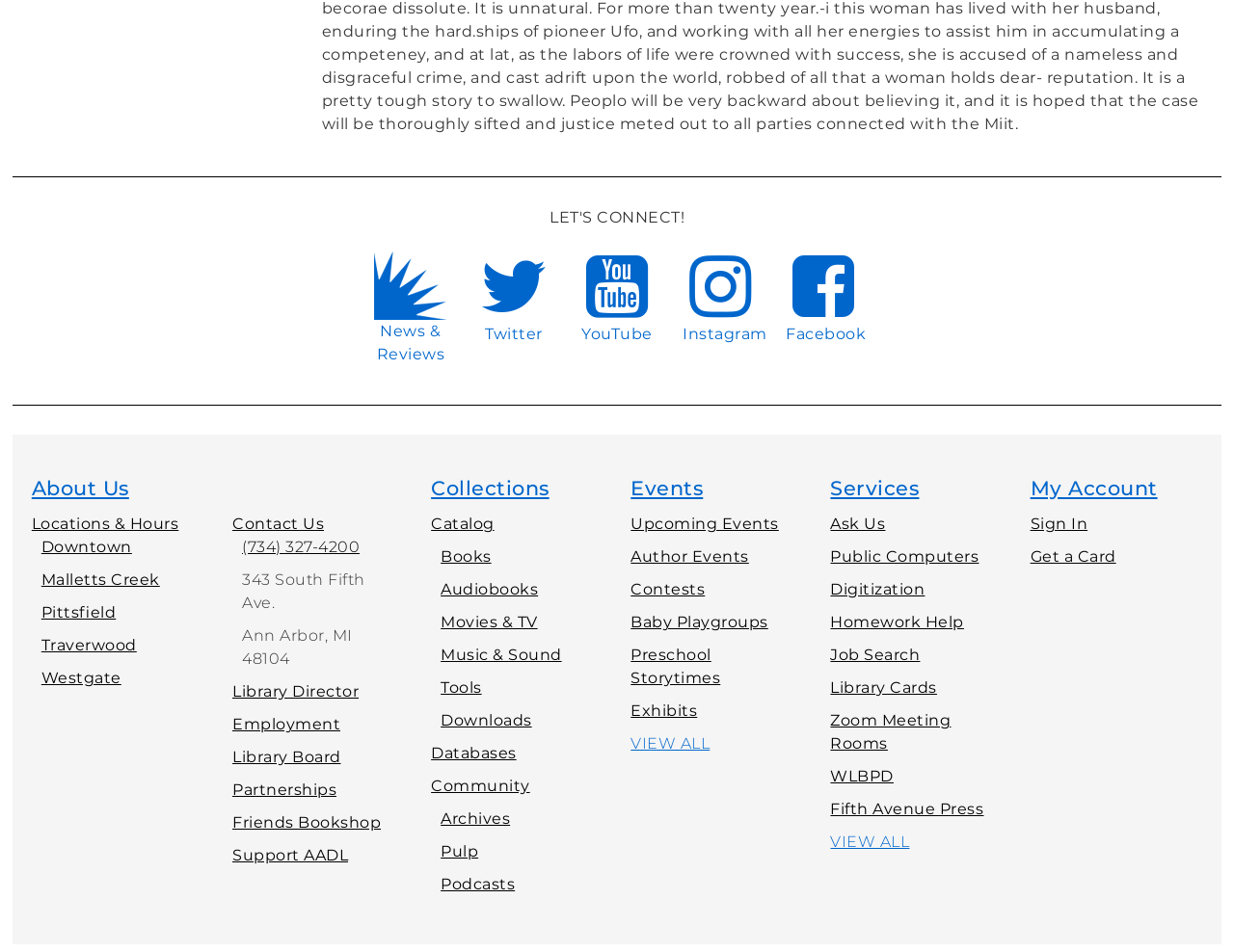What are the locations of the libraries?
Use the image to give a comprehensive and detailed response to the question.

By looking at the links under 'Locations & Hours', I found that the locations of the libraries are Downtown, Malletts Creek, Pittsfield, Traverwood, and Westgate.